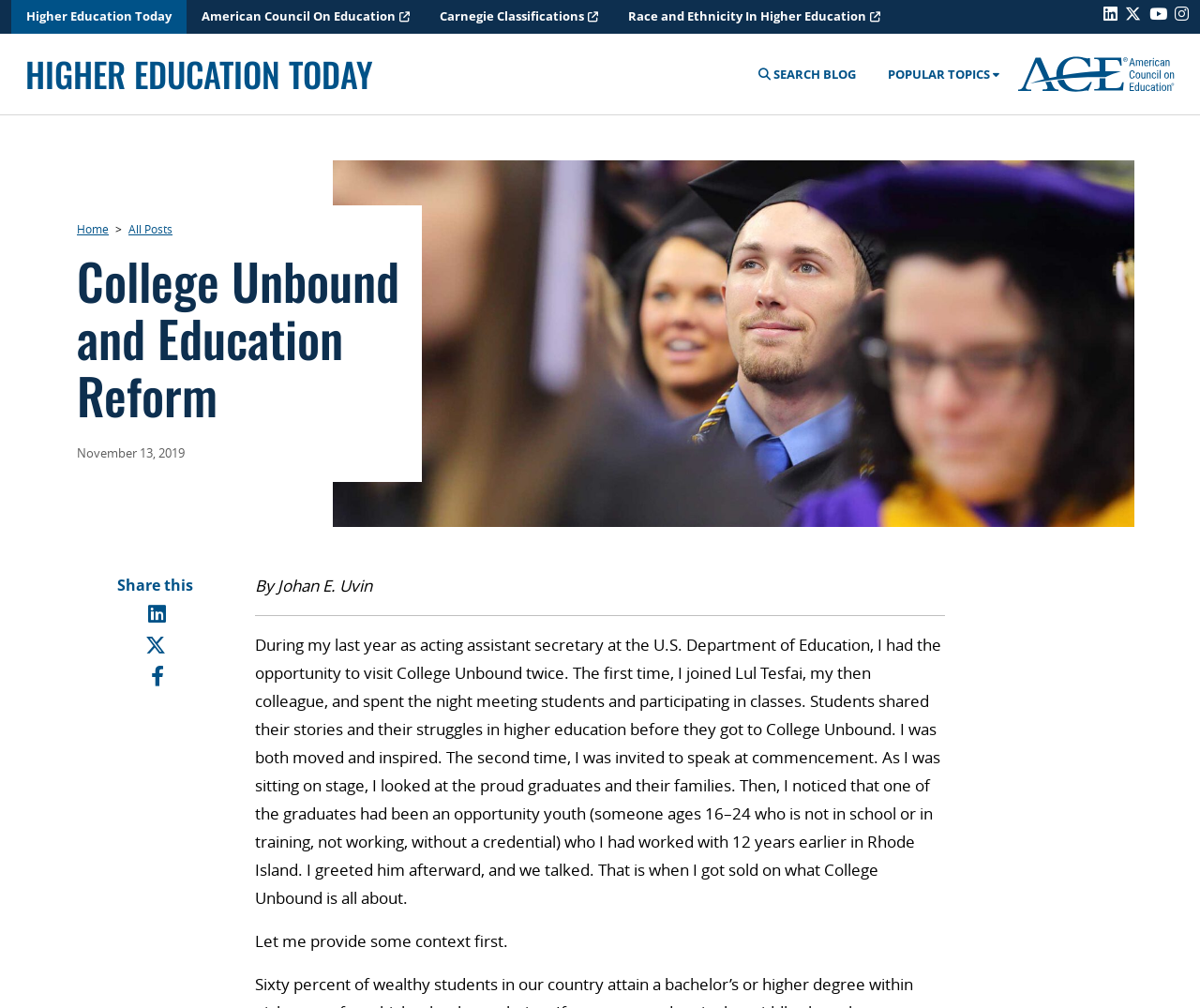Kindly provide the bounding box coordinates of the section you need to click on to fulfill the given instruction: "Click on the 'Higher Education Today' link".

[0.009, 0.0, 0.155, 0.033]